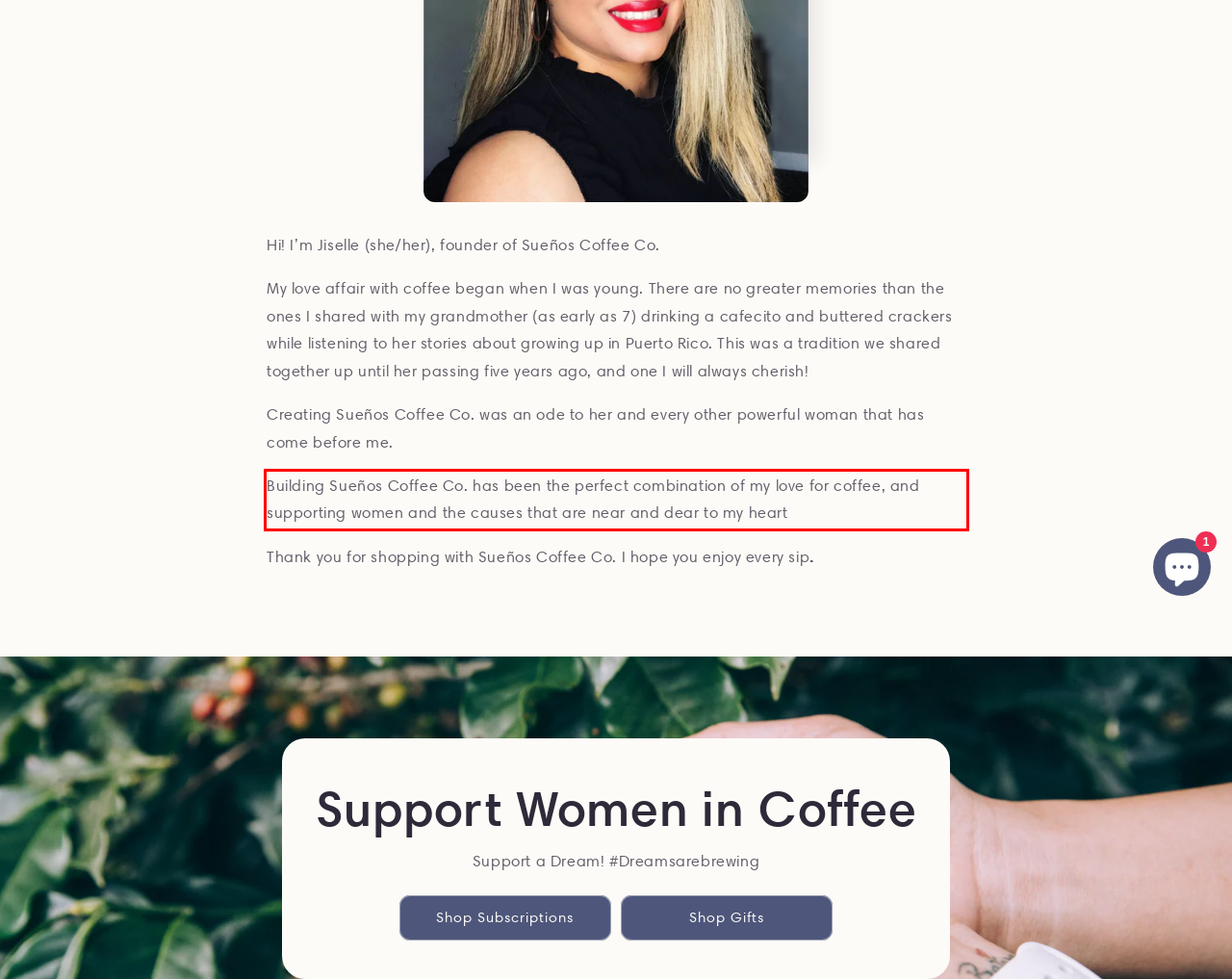You are provided with a screenshot of a webpage that includes a UI element enclosed in a red rectangle. Extract the text content inside this red rectangle.

Building Sueños Coffee Co. has been the perfect combination of my love for coffee, and supporting women and the causes that are near and dear to my heart